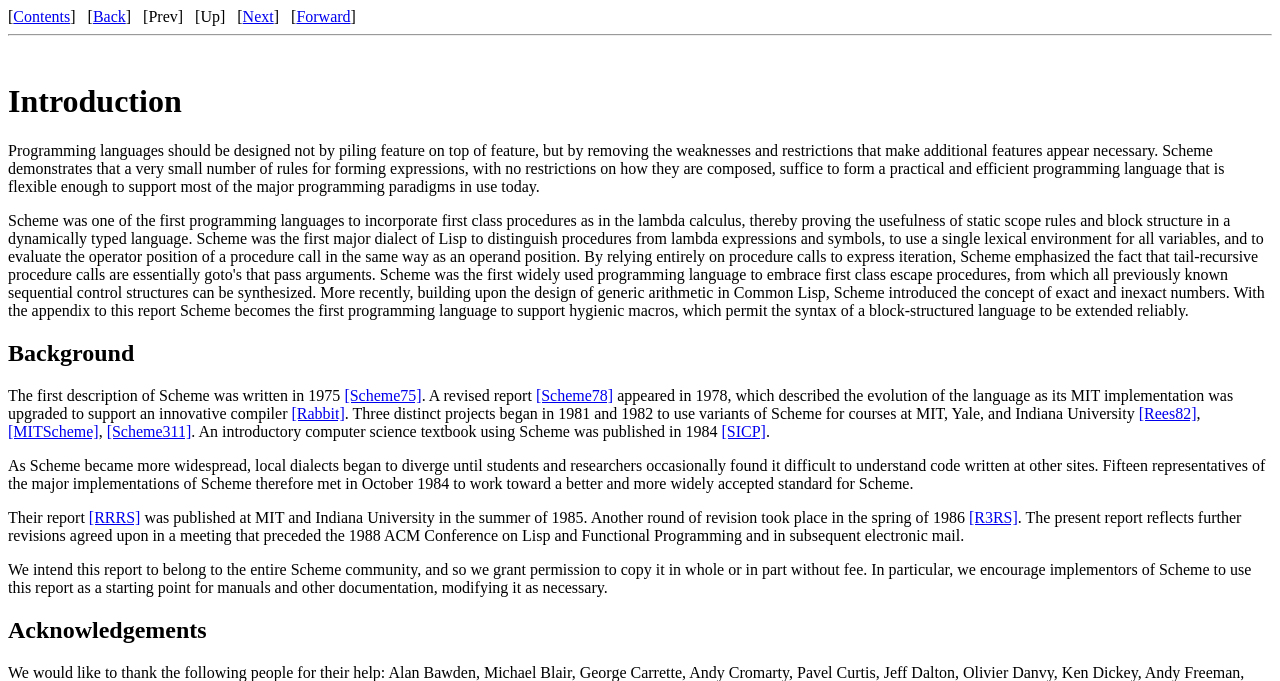Identify the bounding box coordinates of the clickable region required to complete the instruction: "Learn about the company". The coordinates should be given as four float numbers within the range of 0 and 1, i.e., [left, top, right, bottom].

None